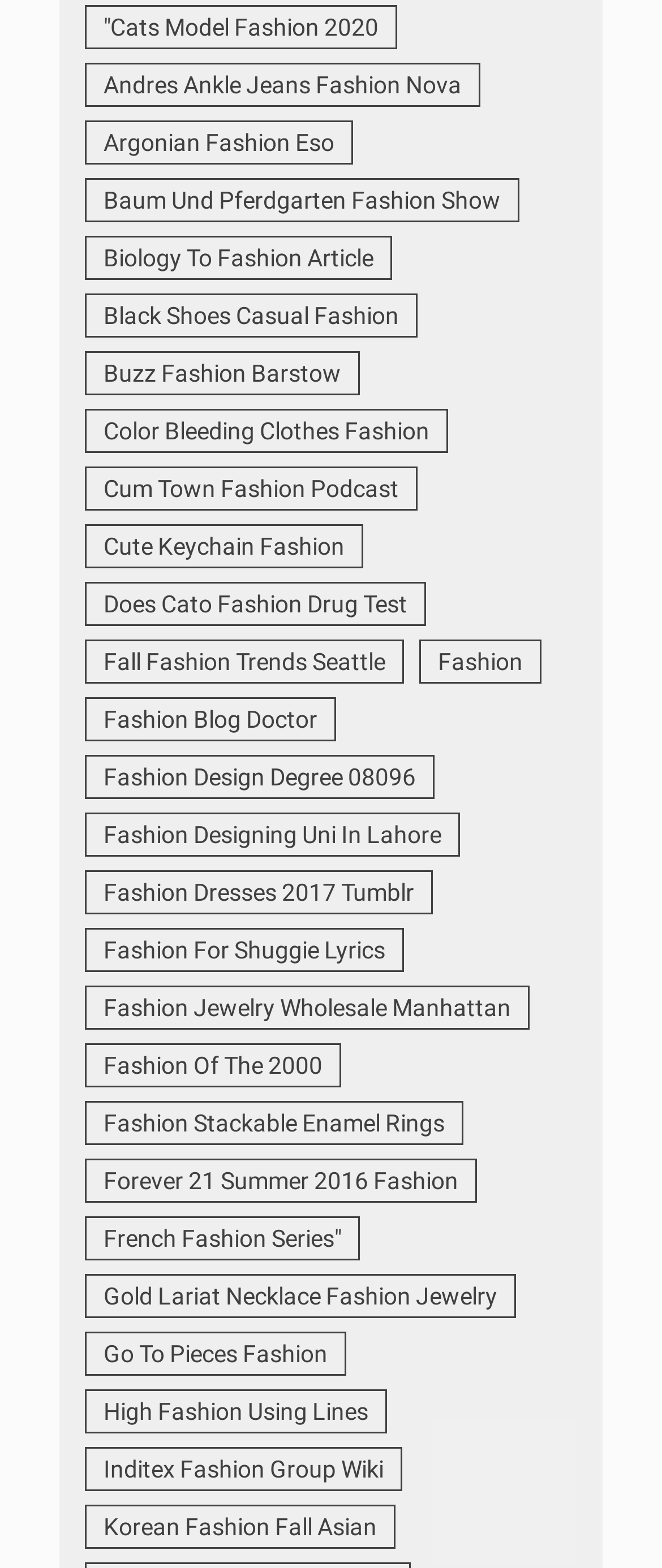Respond to the question below with a concise word or phrase:
What is the position of 'Fall Fashion Trends Seattle'?

Above 'Fashion'